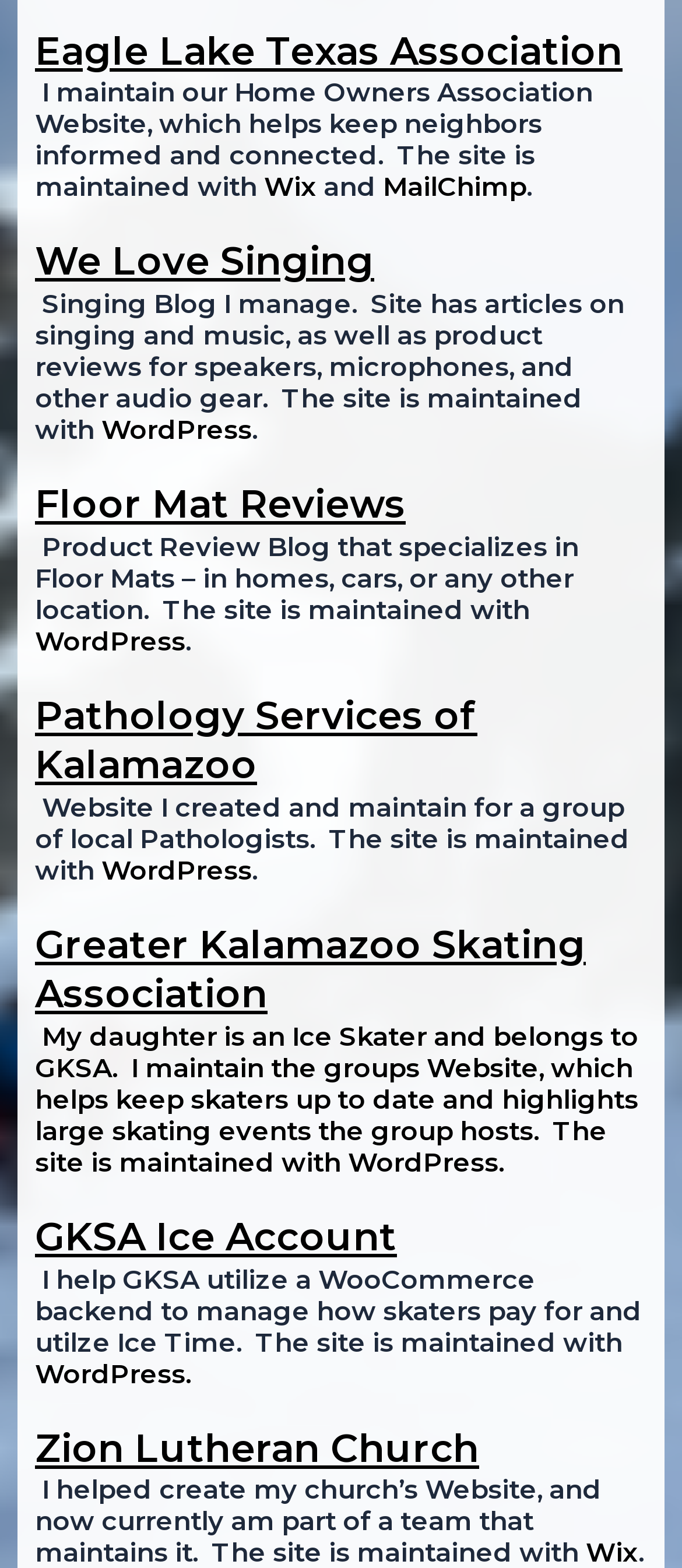Given the description: "Greater Kalamazoo Skating Association", determine the bounding box coordinates of the UI element. The coordinates should be formatted as four float numbers between 0 and 1, [left, top, right, bottom].

[0.051, 0.588, 0.859, 0.65]